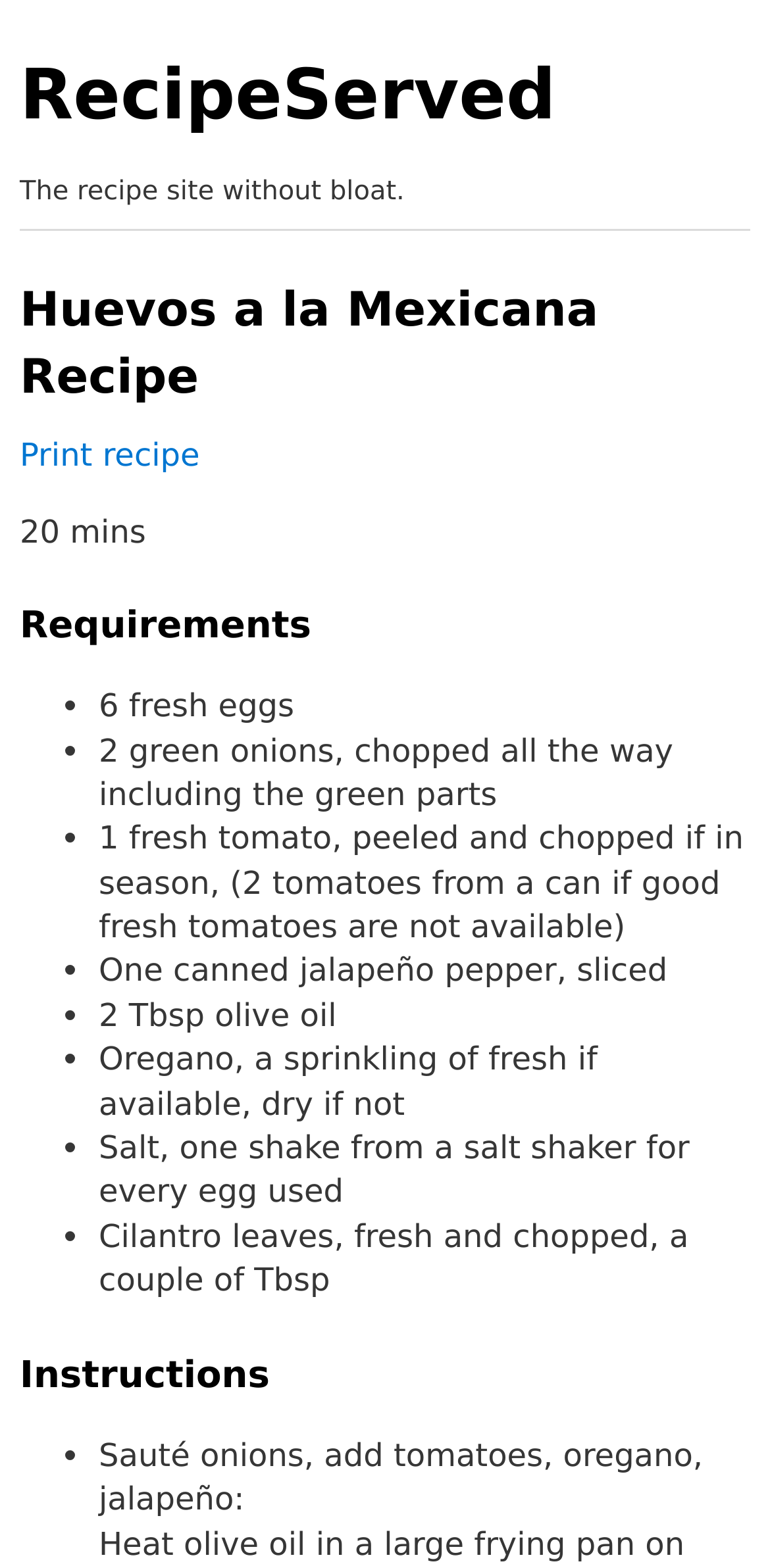Given the description "Criminal Records & Warrants", determine the bounding box of the corresponding UI element.

None